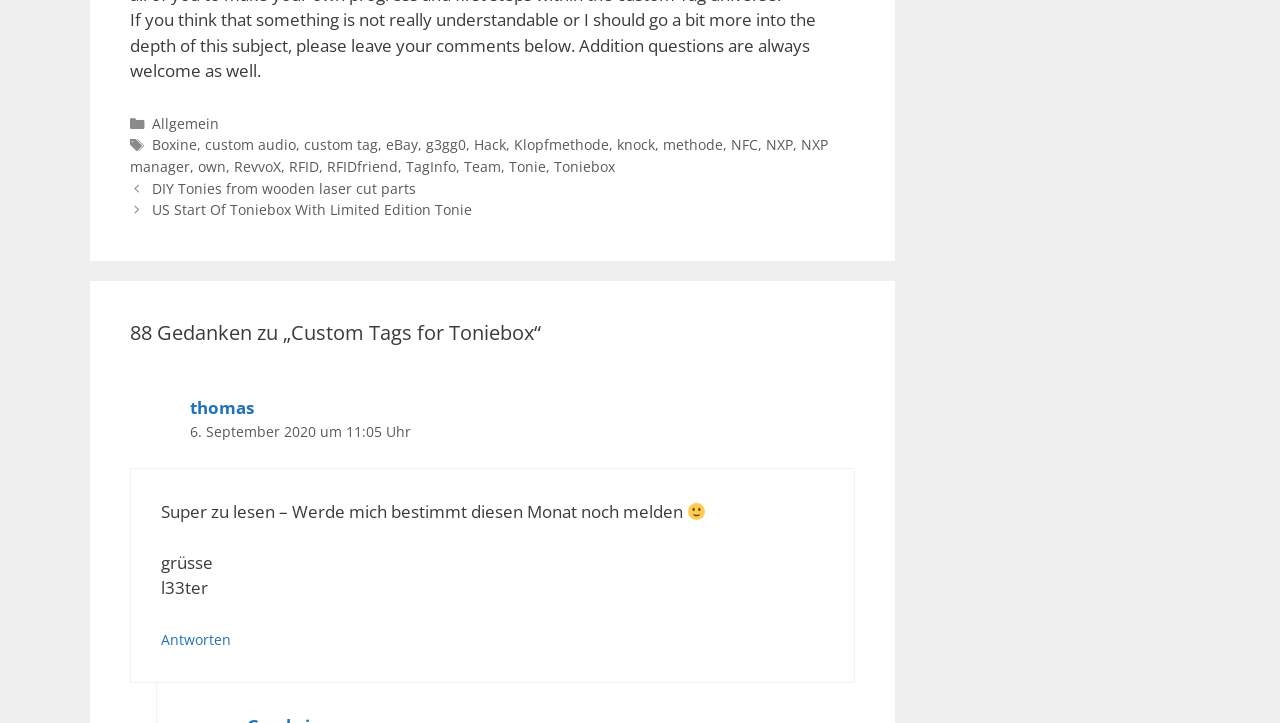Identify the bounding box coordinates for the element that needs to be clicked to fulfill this instruction: "View the 'Beiträge' navigation". Provide the coordinates in the format of four float numbers between 0 and 1: [left, top, right, bottom].

[0.102, 0.246, 0.668, 0.306]